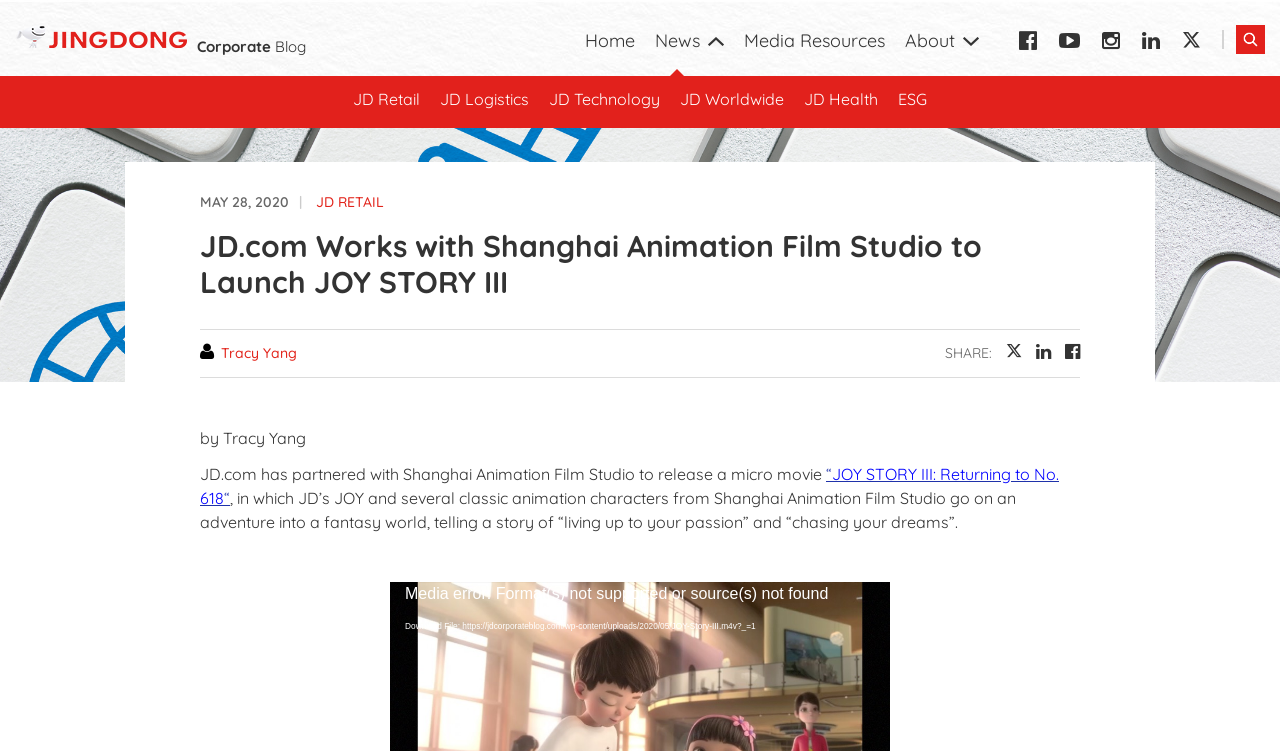Identify the bounding box coordinates of the element that should be clicked to fulfill this task: "Download the video file". The coordinates should be provided as four float numbers between 0 and 1, i.e., [left, top, right, bottom].

[0.305, 0.825, 0.695, 0.842]